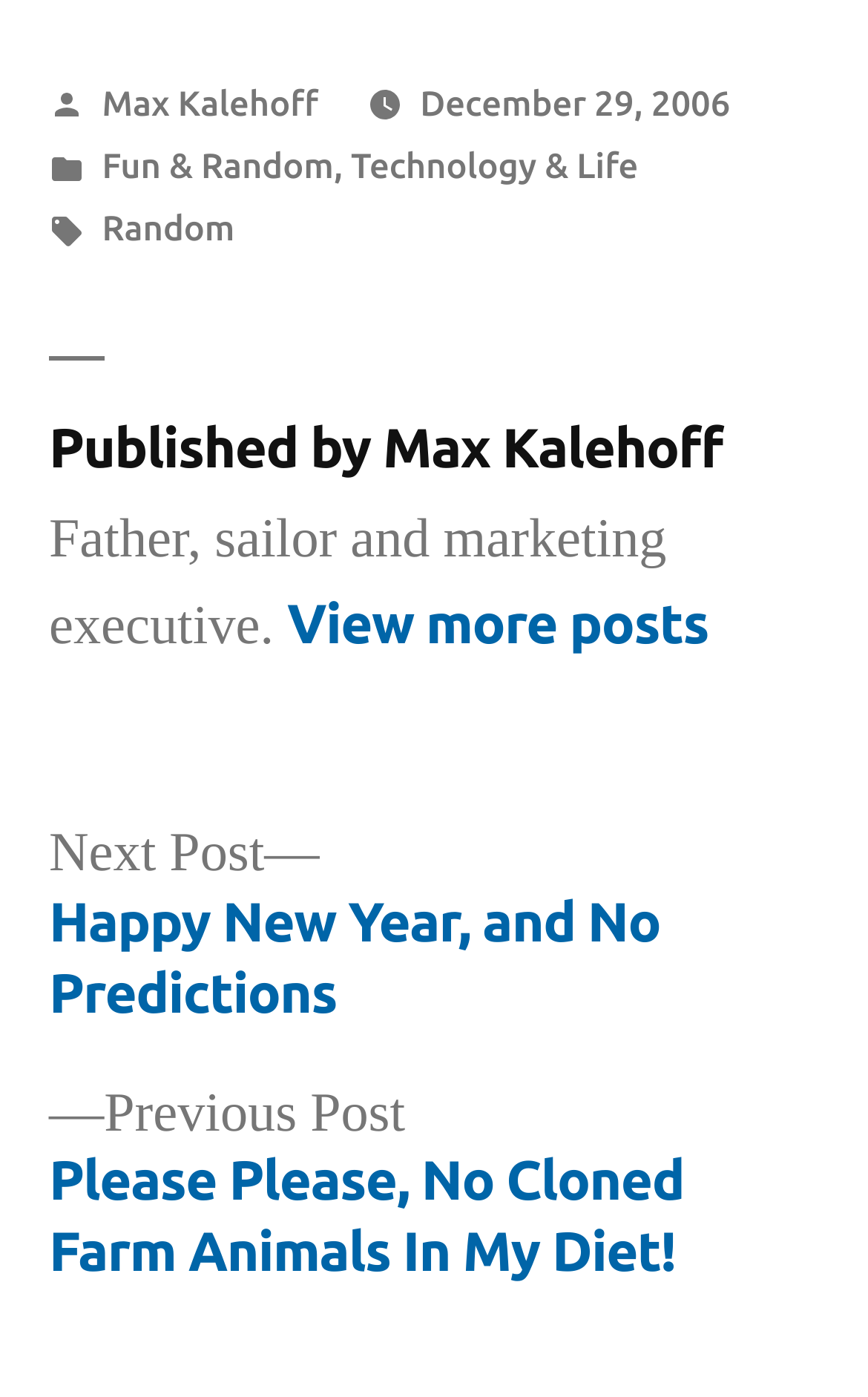Find the bounding box coordinates of the element to click in order to complete this instruction: "View more posts". The bounding box coordinates must be four float numbers between 0 and 1, denoted as [left, top, right, bottom].

[0.331, 0.424, 0.816, 0.471]